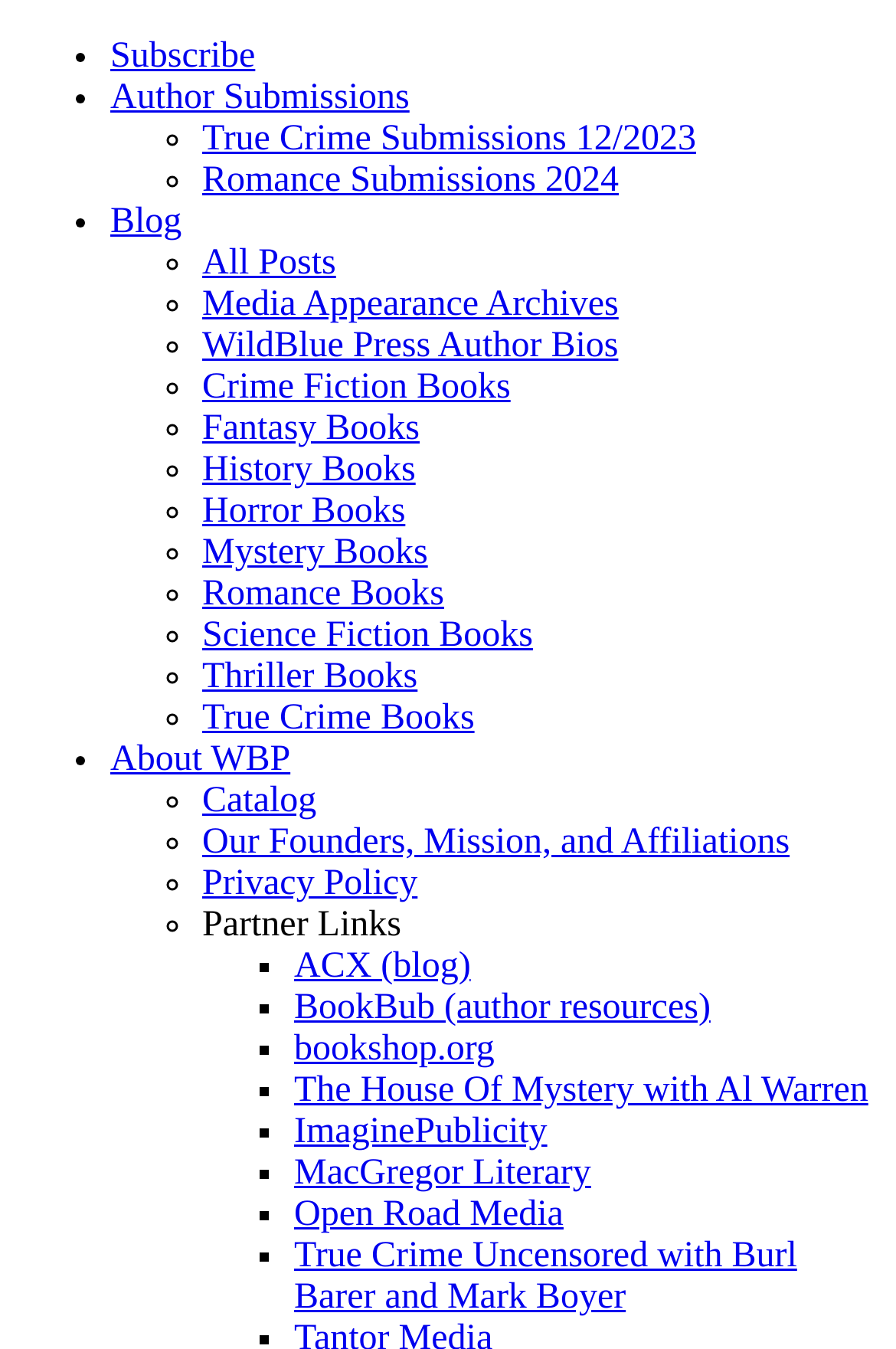Respond to the question with just a single word or phrase: 
Can I submit my book to this website?

Yes